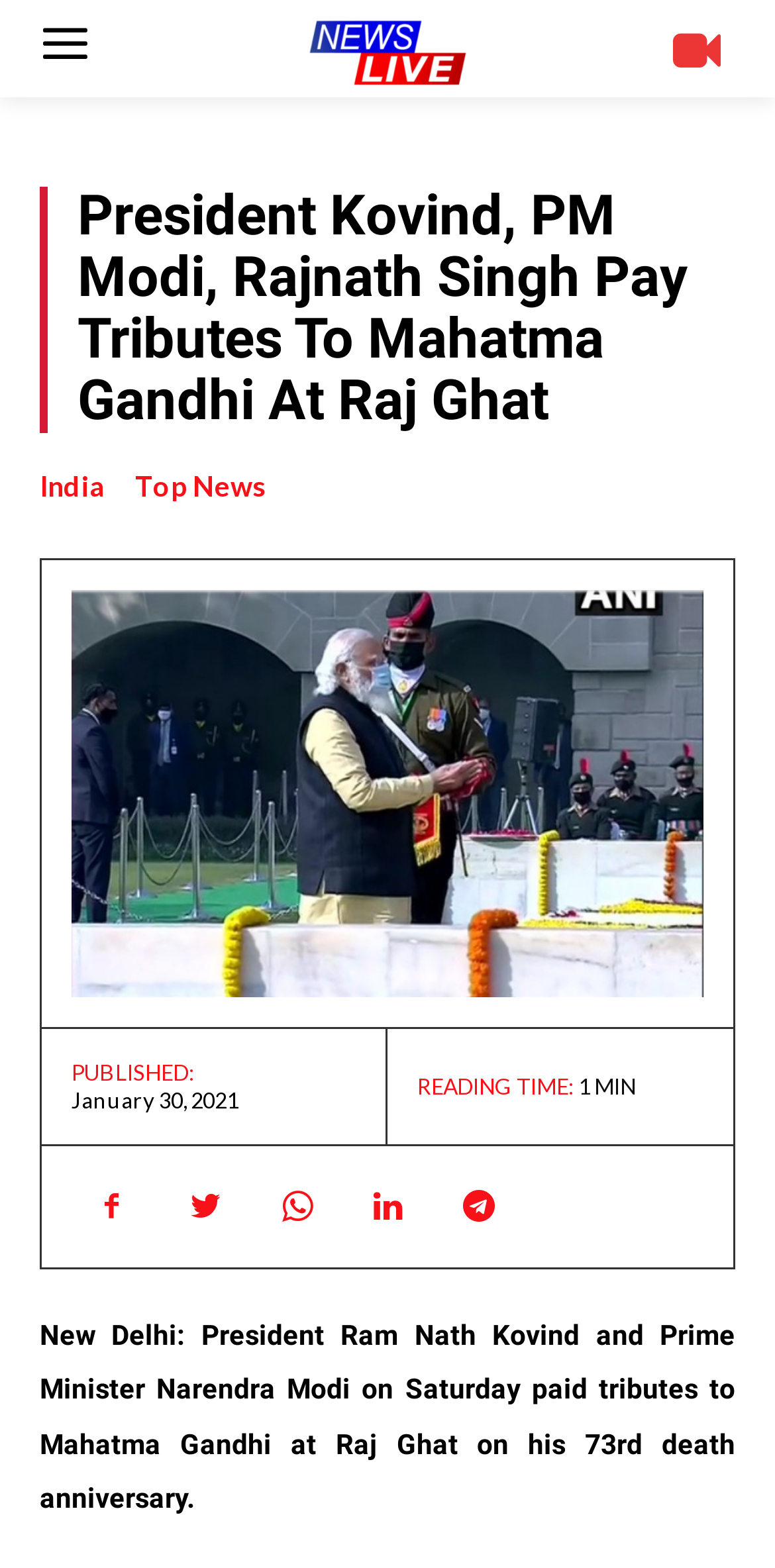Locate the bounding box coordinates of the item that should be clicked to fulfill the instruction: "click news-live logo".

[0.186, 0.012, 0.814, 0.056]